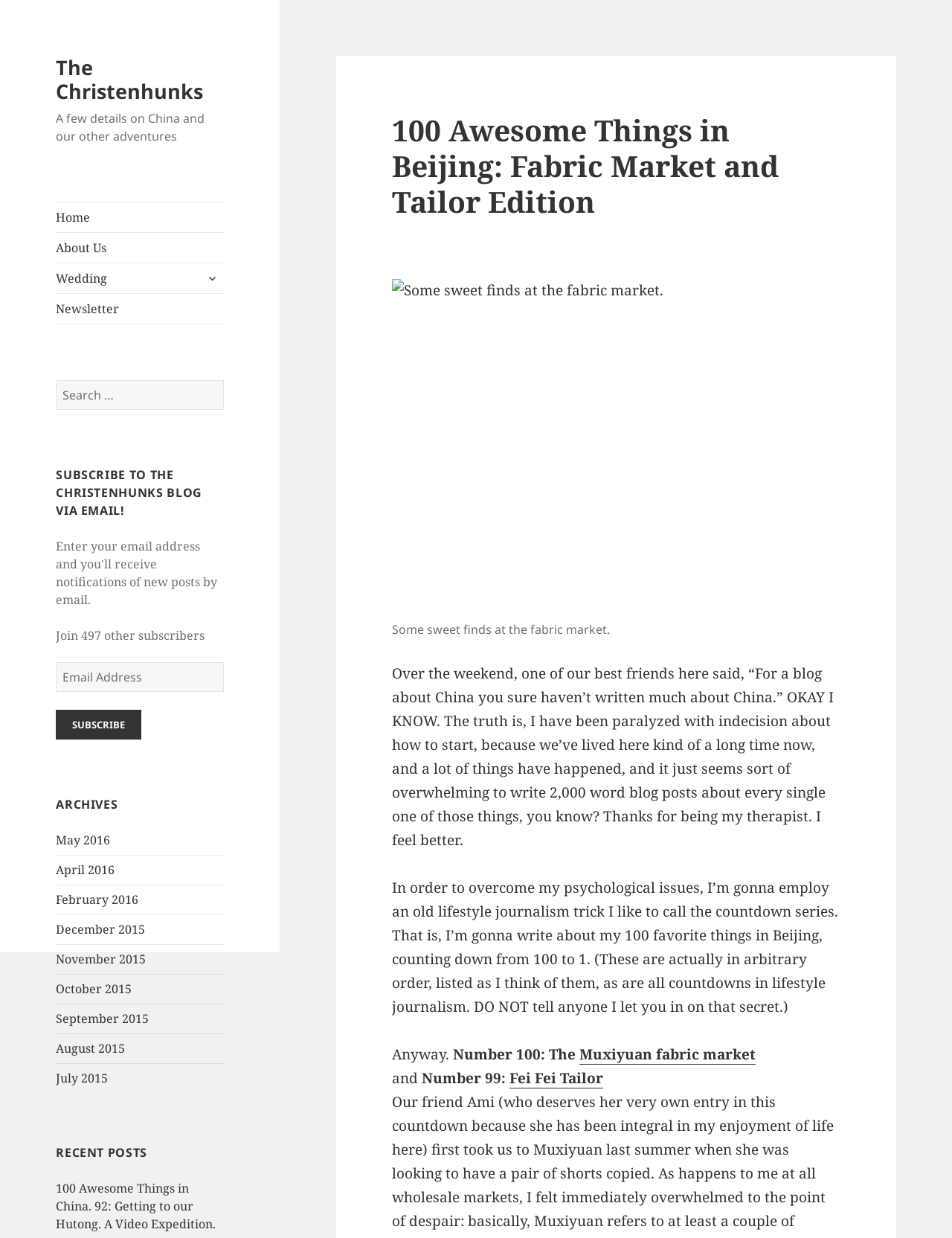Extract the bounding box coordinates of the UI element described by: "Kiosk – Study Info". The coordinates should include four float numbers ranging from 0 to 1, e.g., [left, top, right, bottom].

None